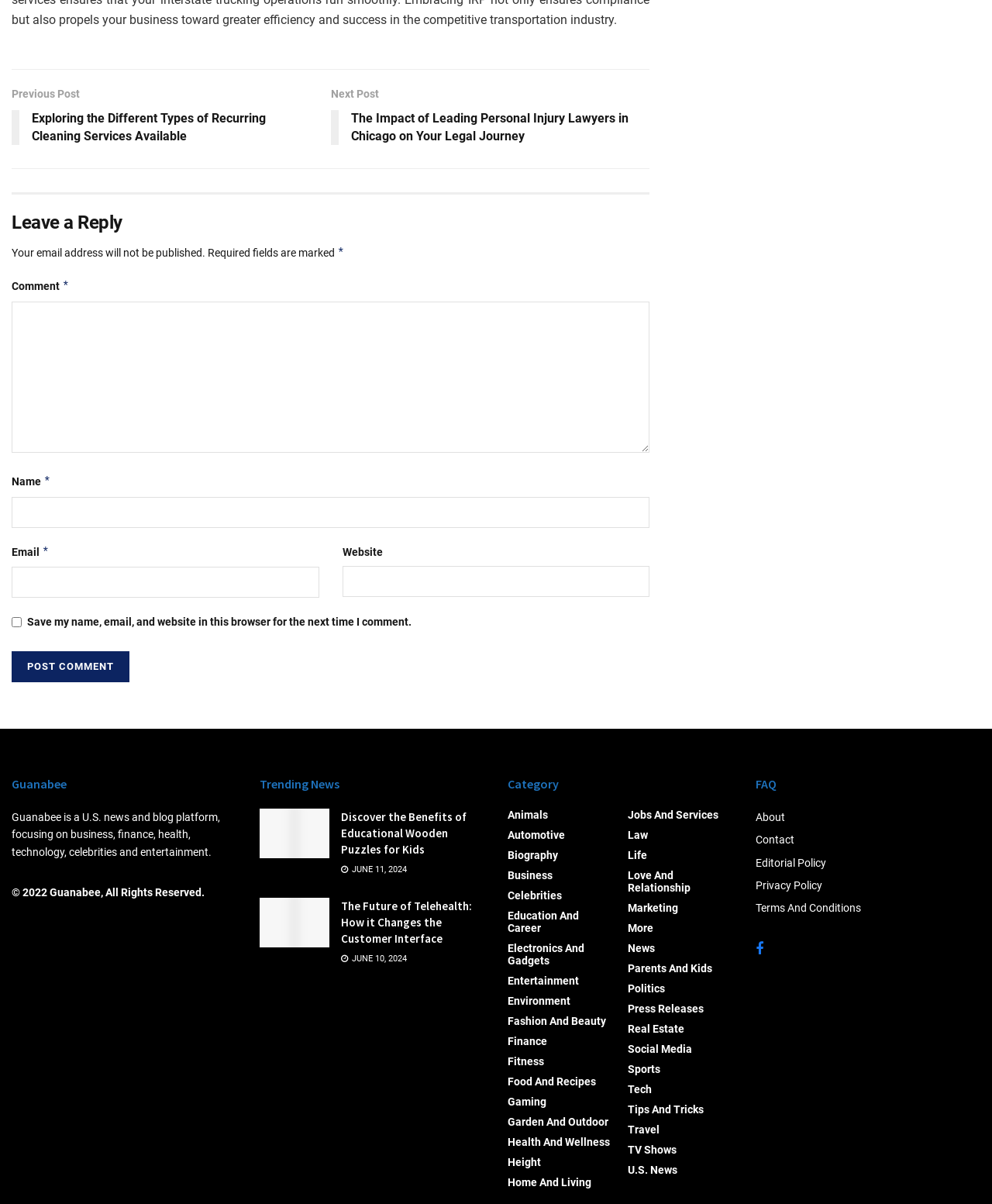Provide the bounding box coordinates for the area that should be clicked to complete the instruction: "Search for something".

None